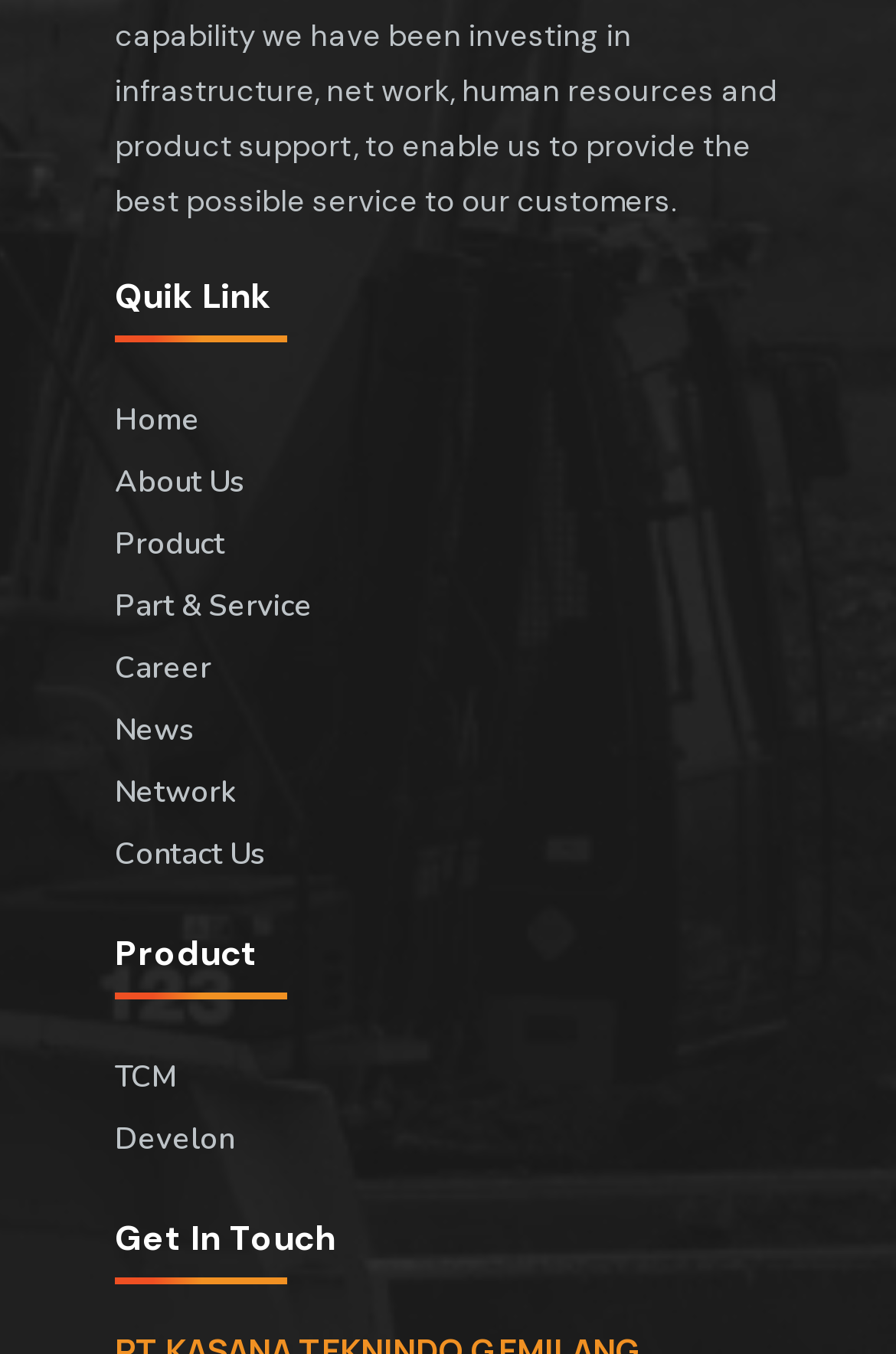Determine the bounding box coordinates of the region to click in order to accomplish the following instruction: "learn about TCM". Provide the coordinates as four float numbers between 0 and 1, specifically [left, top, right, bottom].

[0.128, 0.774, 0.872, 0.819]